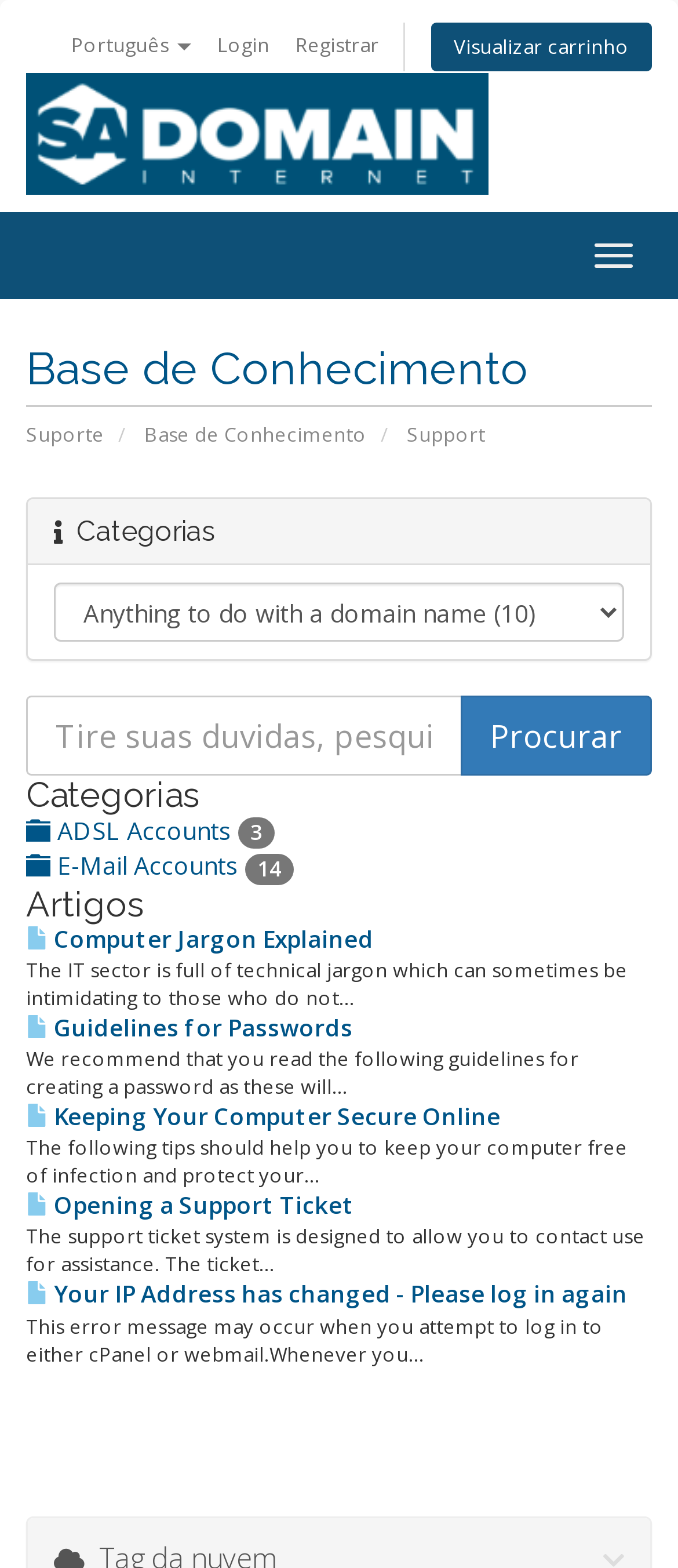Please determine the bounding box coordinates for the element that should be clicked to follow these instructions: "View shopping cart".

[0.636, 0.014, 0.962, 0.045]